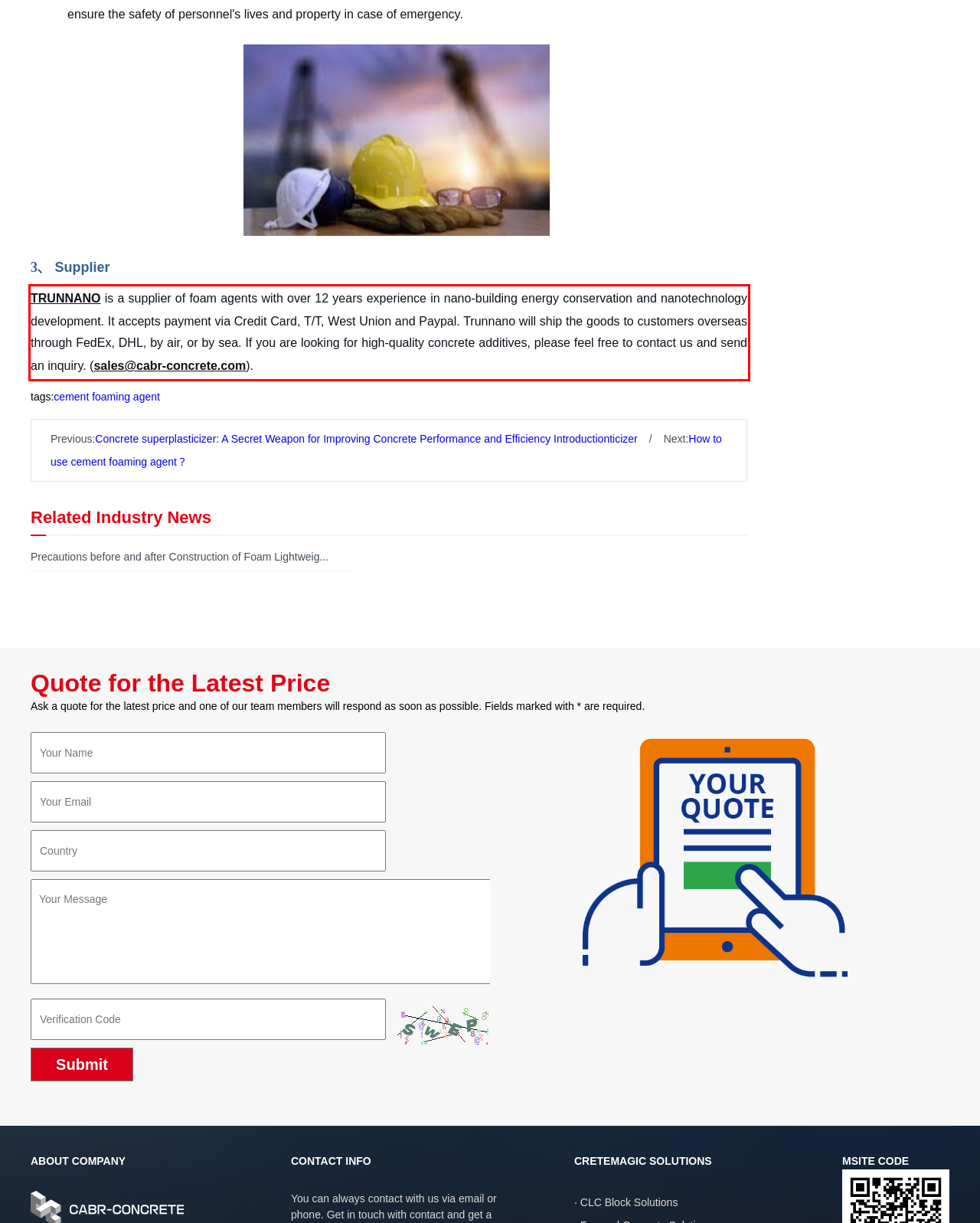You are presented with a screenshot containing a red rectangle. Extract the text found inside this red bounding box.

TRUNNANO is a supplier of foam agents with over 12 years experience in nano-building energy conservation and nanotechnology development. It accepts payment via Credit Card, T/T, West Union and Paypal. Trunnano will ship the goods to customers overseas through FedEx, DHL, by air, or by sea. If you are looking for high-quality concrete additives, please feel free to contact us and send an inquiry. (sales@cabr-concrete.com).